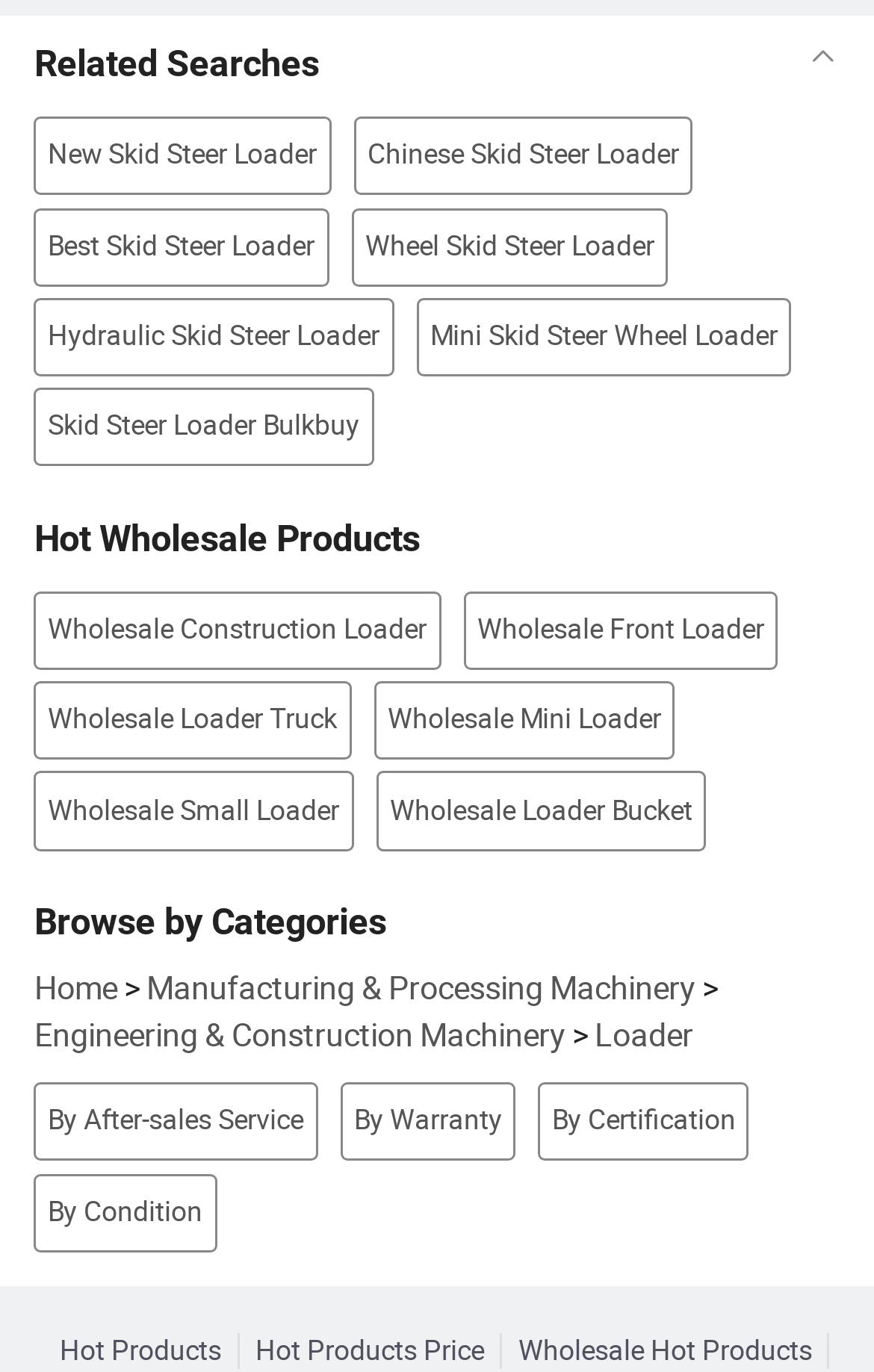Show the bounding box coordinates of the region that should be clicked to follow the instruction: "Explore Loader category."

[0.68, 0.739, 0.793, 0.77]